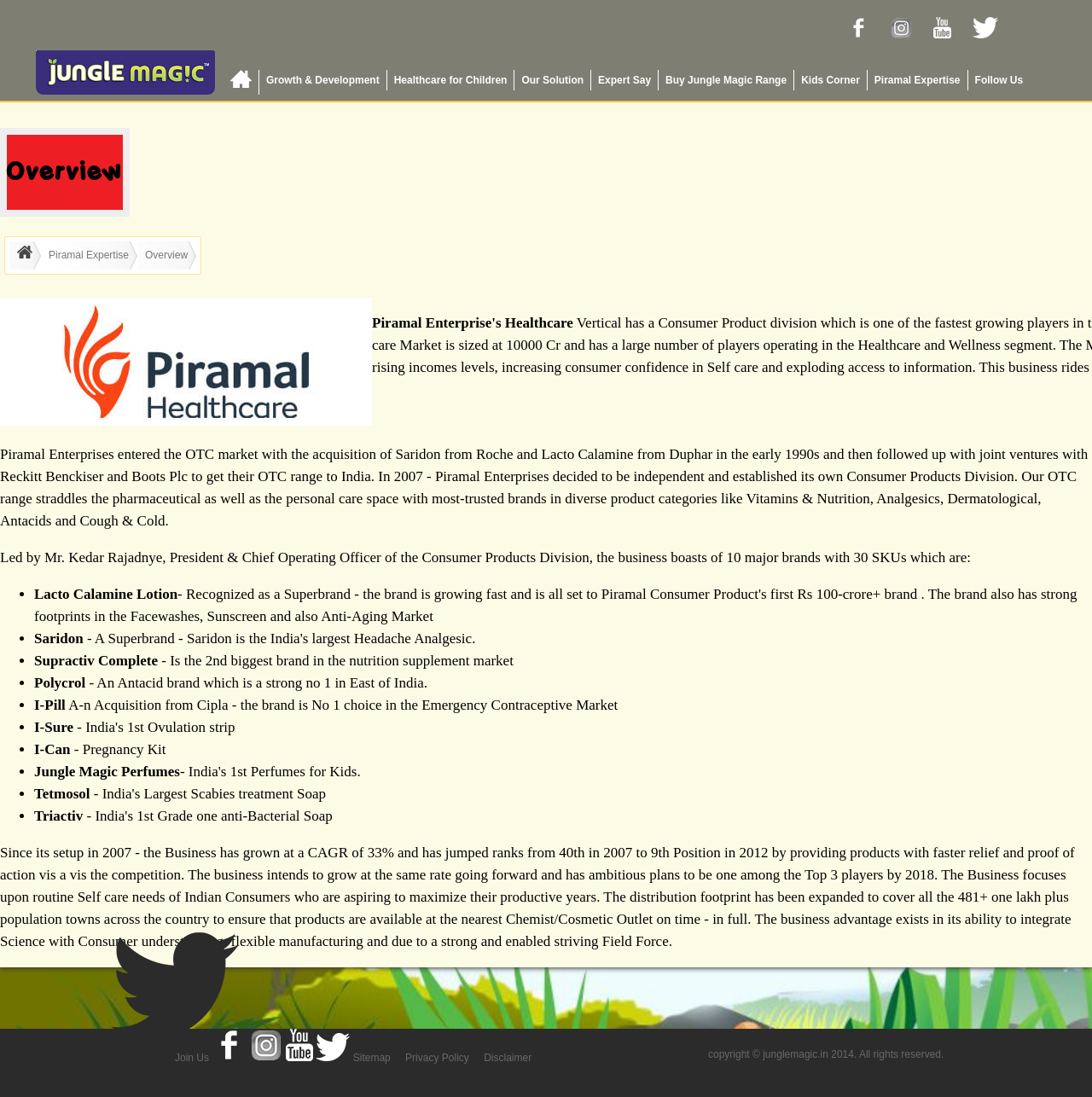Please identify the bounding box coordinates of the element on the webpage that should be clicked to follow this instruction: "Click on Facebook link". The bounding box coordinates should be given as four float numbers between 0 and 1, formatted as [left, top, right, bottom].

[0.768, 0.008, 0.804, 0.046]